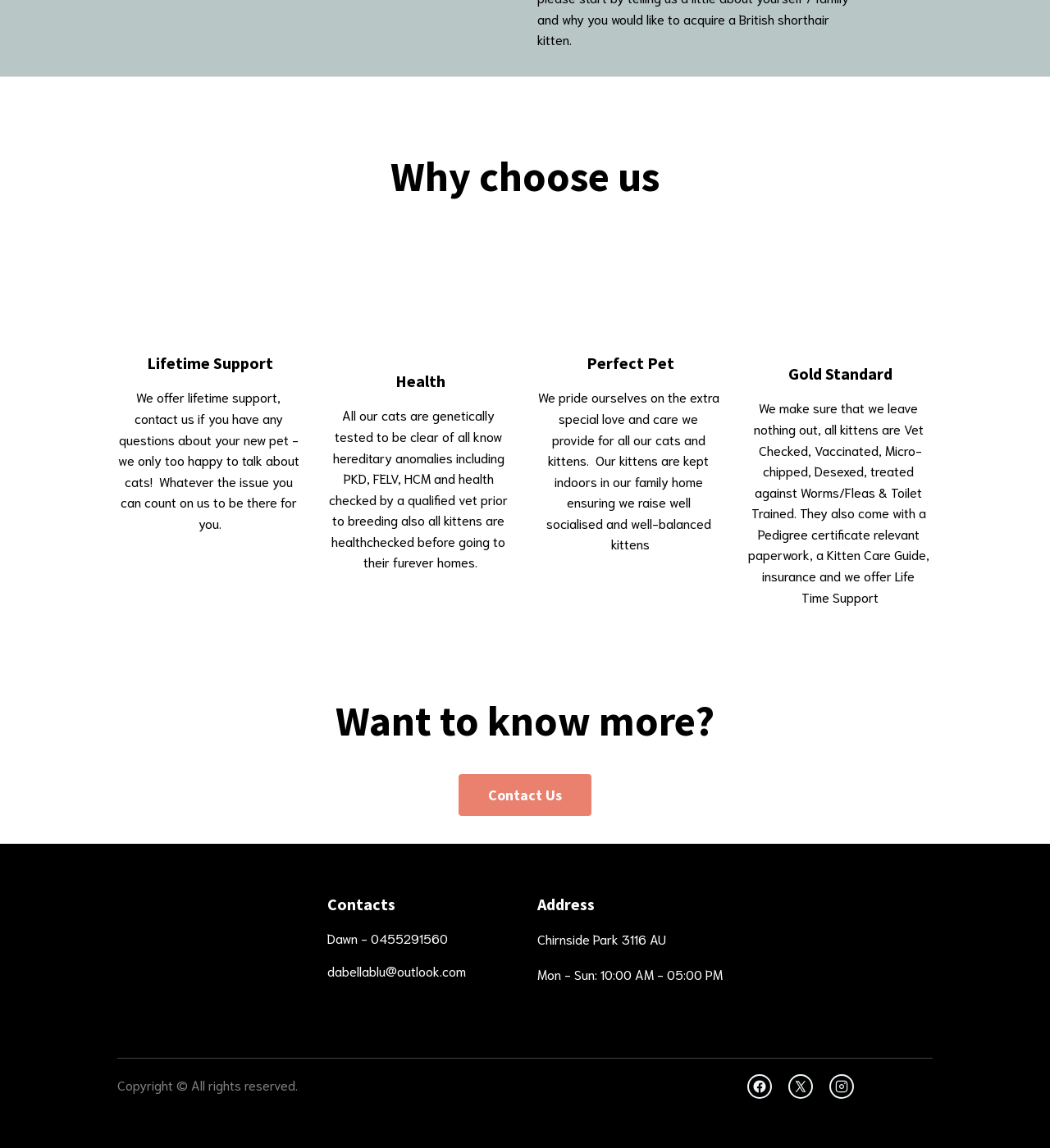What is the main theme of this webpage?
Provide a short answer using one word or a brief phrase based on the image.

Cats